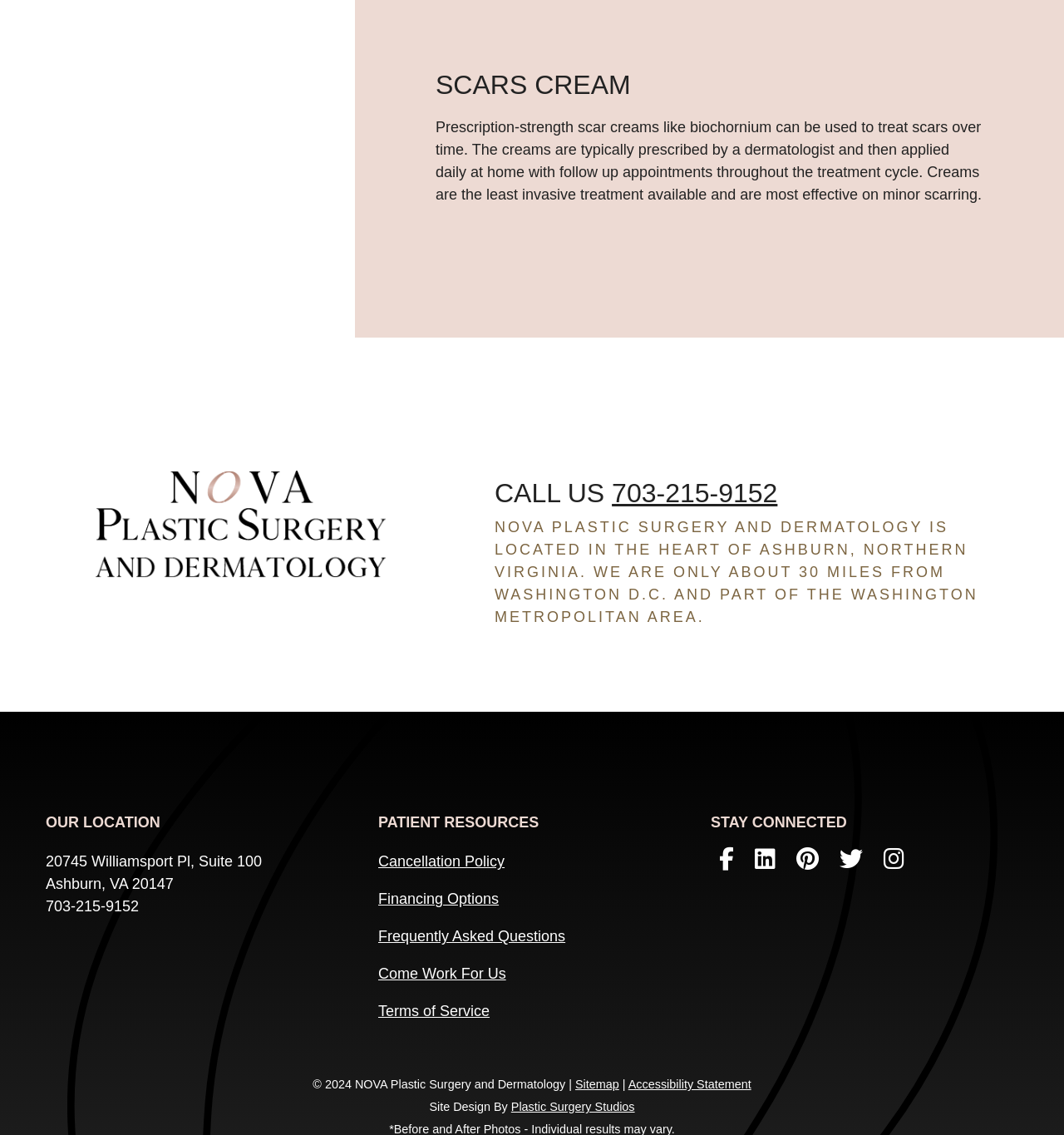Can you identify the bounding box coordinates of the clickable region needed to carry out this instruction: 'Follow the practice on Facebook'? The coordinates should be four float numbers within the range of 0 to 1, stated as [left, top, right, bottom].

[0.668, 0.735, 0.698, 0.78]